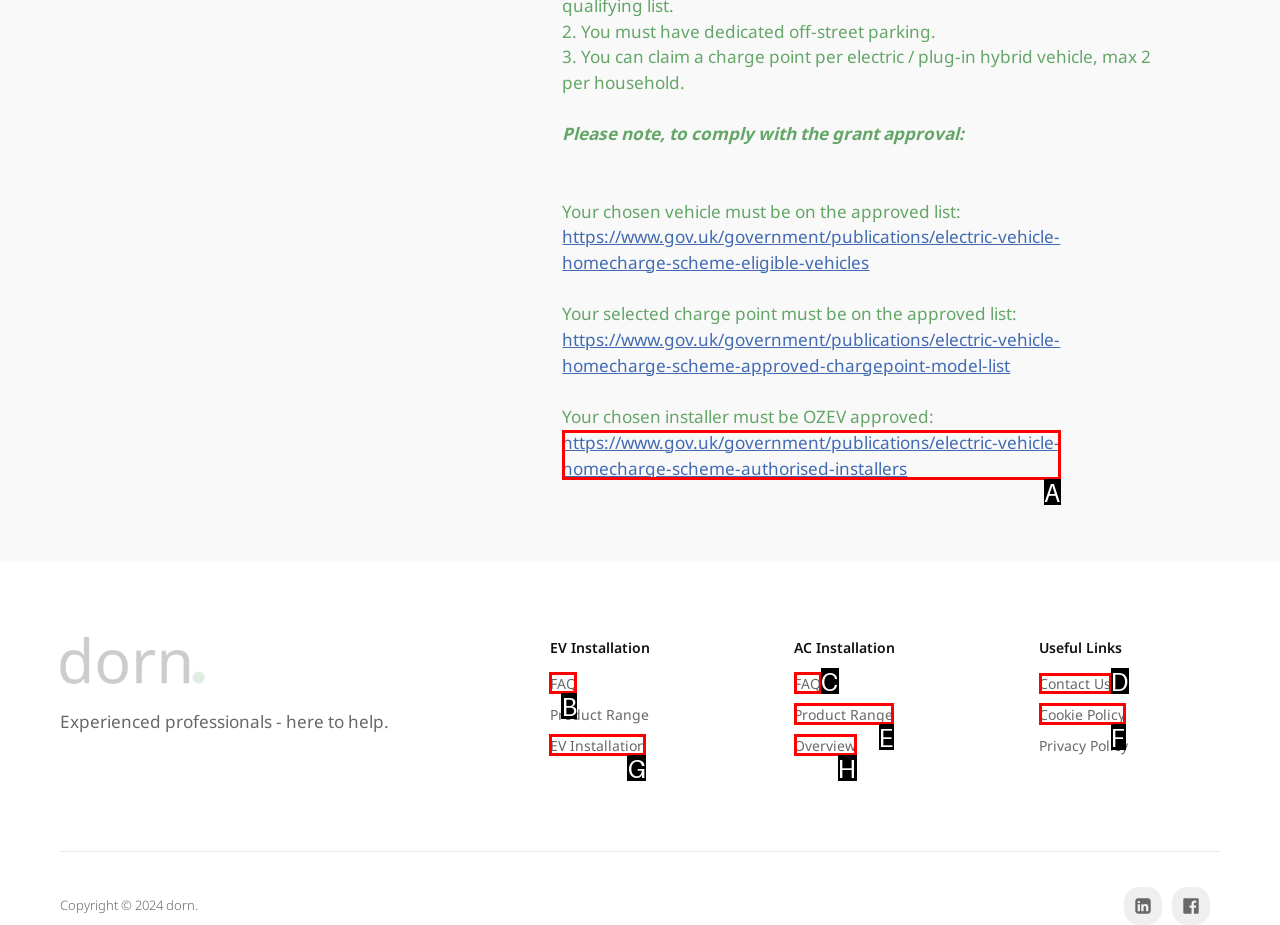Tell me which one HTML element I should click to complete this task: Click the Contact Us link Answer with the option's letter from the given choices directly.

D